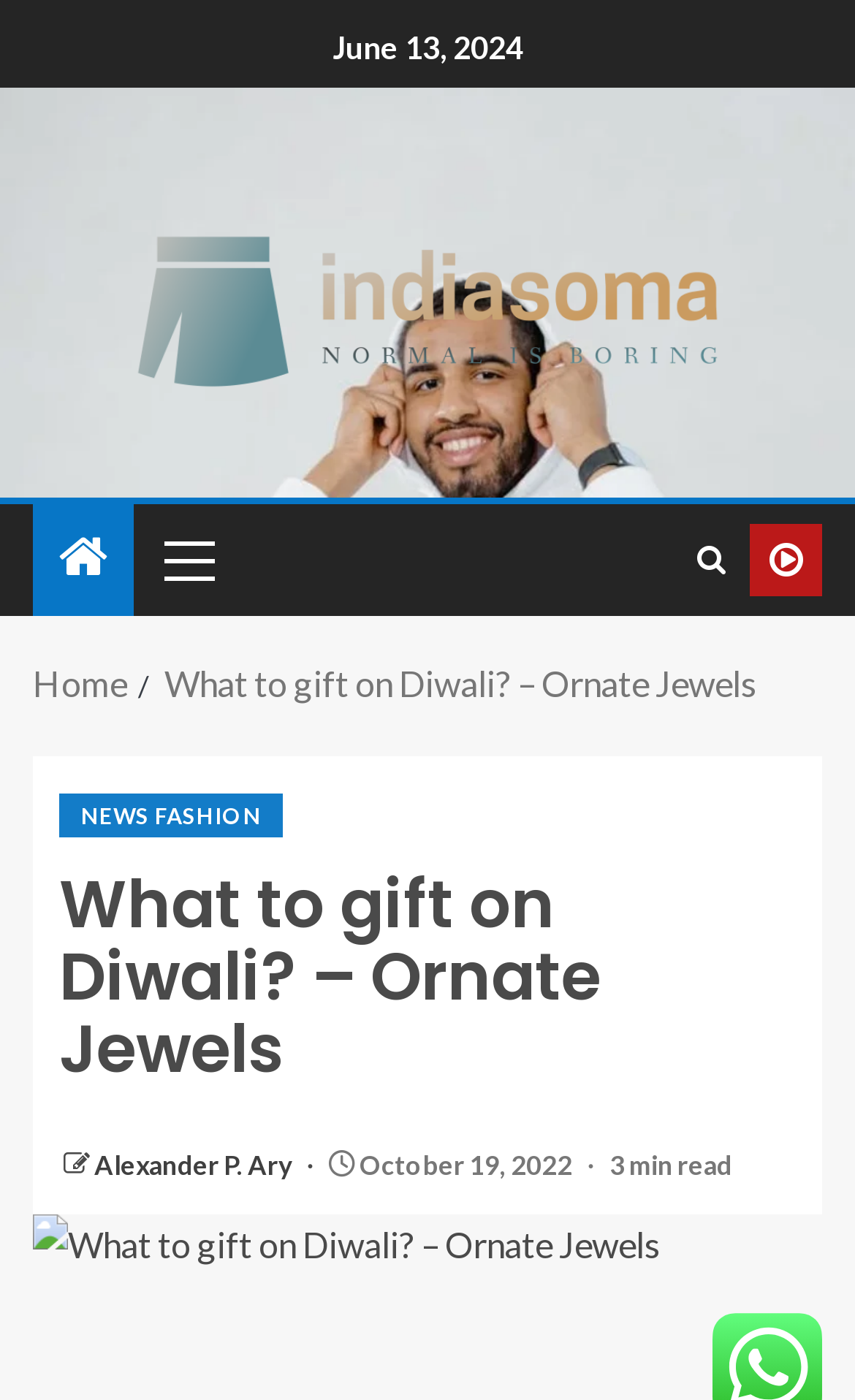Provide a short answer to the following question with just one word or phrase: What is the name of the author?

Alexander P. Ary